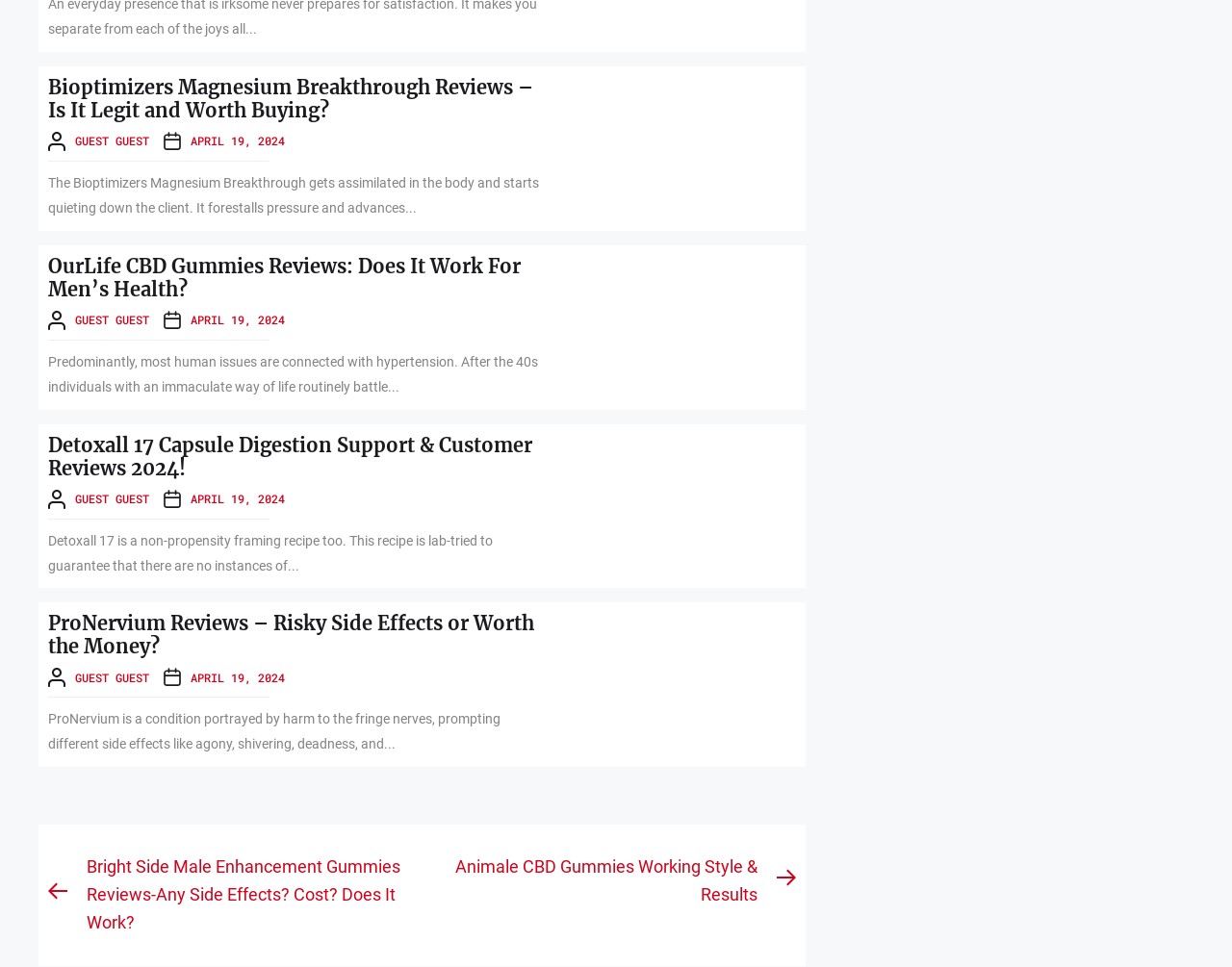Based on the image, provide a detailed response to the question:
What is the title of the first article?

The title of the first article can be found in the heading element with the text 'Bioptimizers Magnesium Breakthrough Reviews – Is It Legit and Worth Buying?' which is a child element of the first article element.